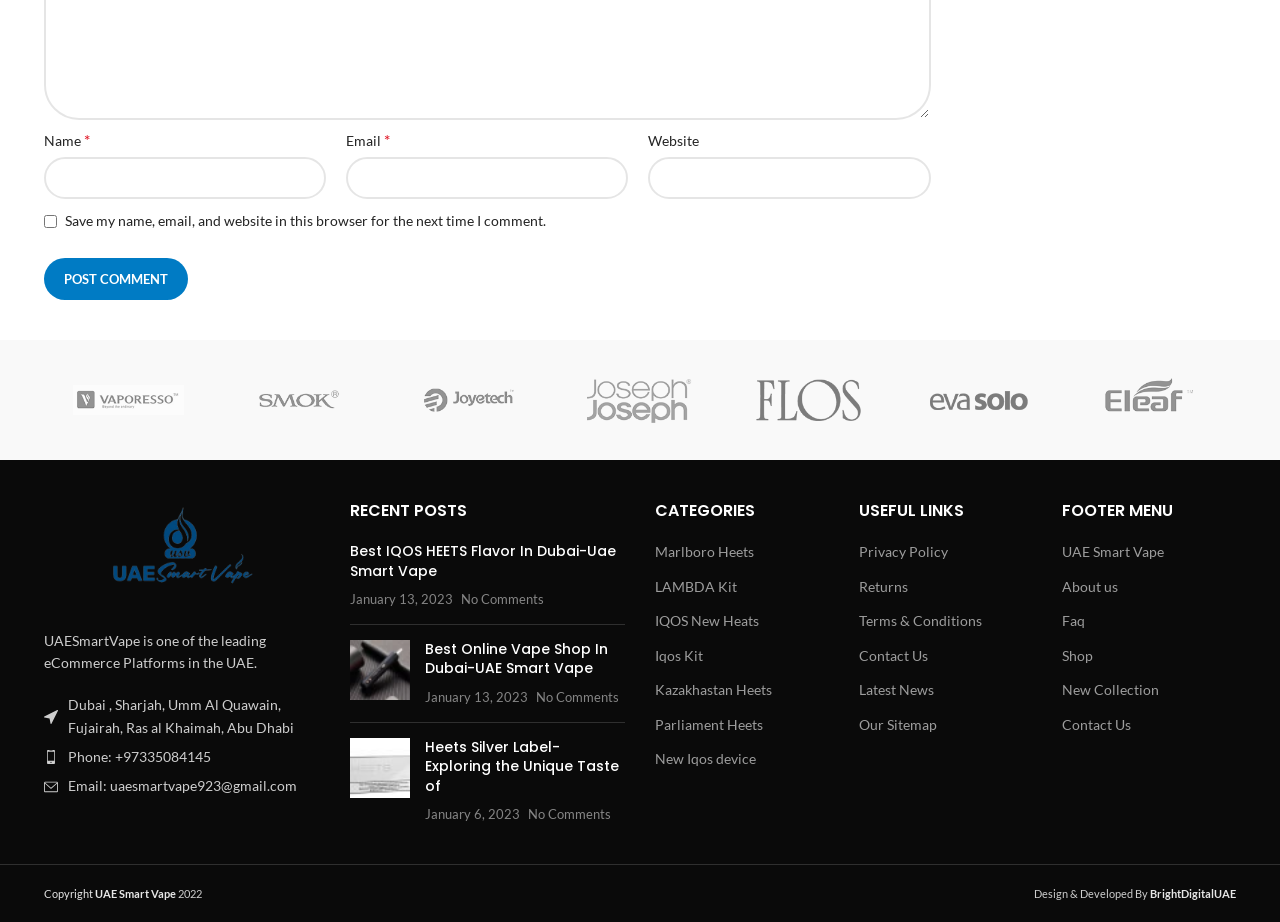Identify the bounding box coordinates for the UI element described as: "parent_node: Name * name="author"".

[0.034, 0.17, 0.255, 0.216]